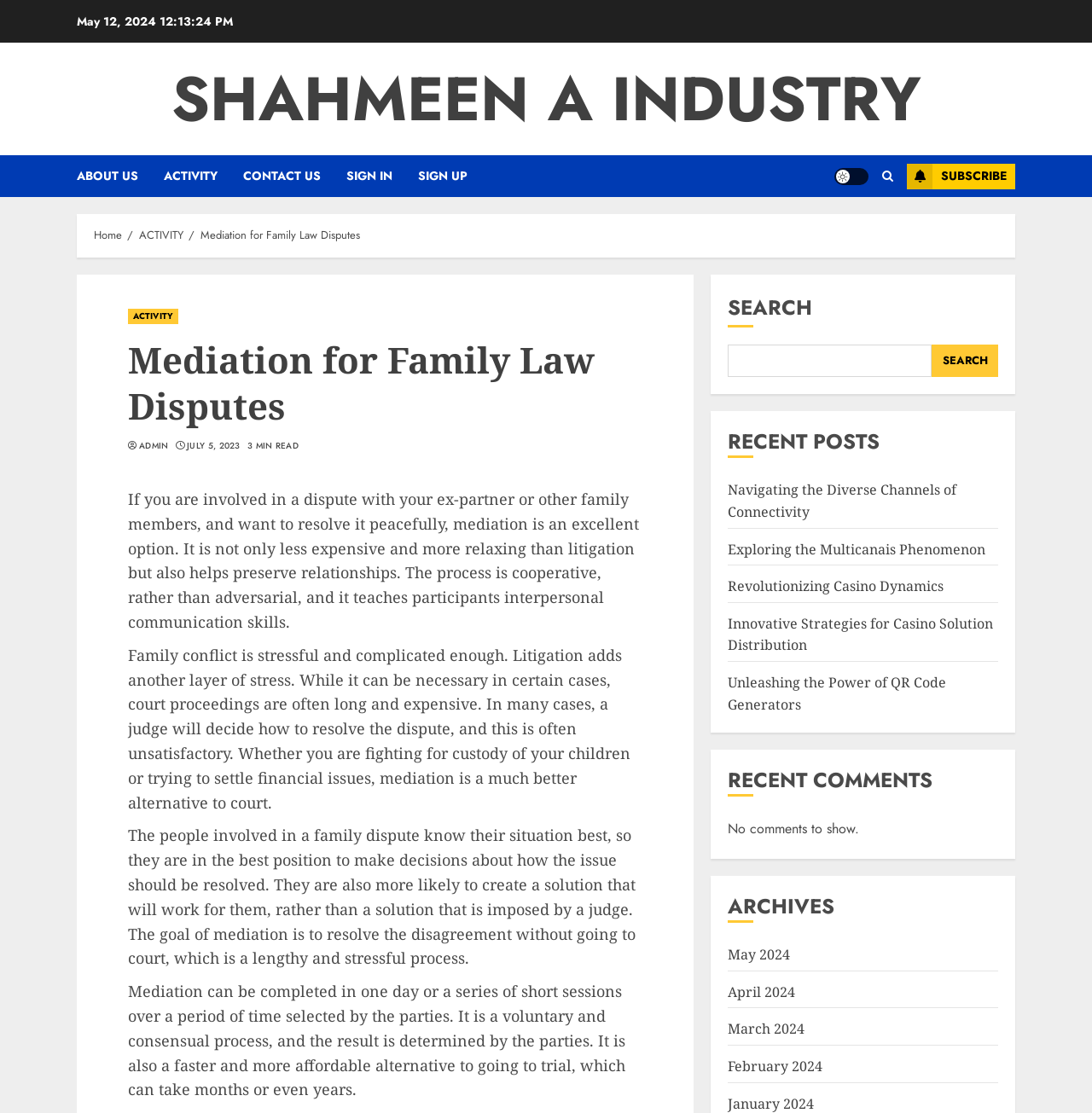Please answer the following question using a single word or phrase: 
How many links are there in the navigation breadcrumbs?

3